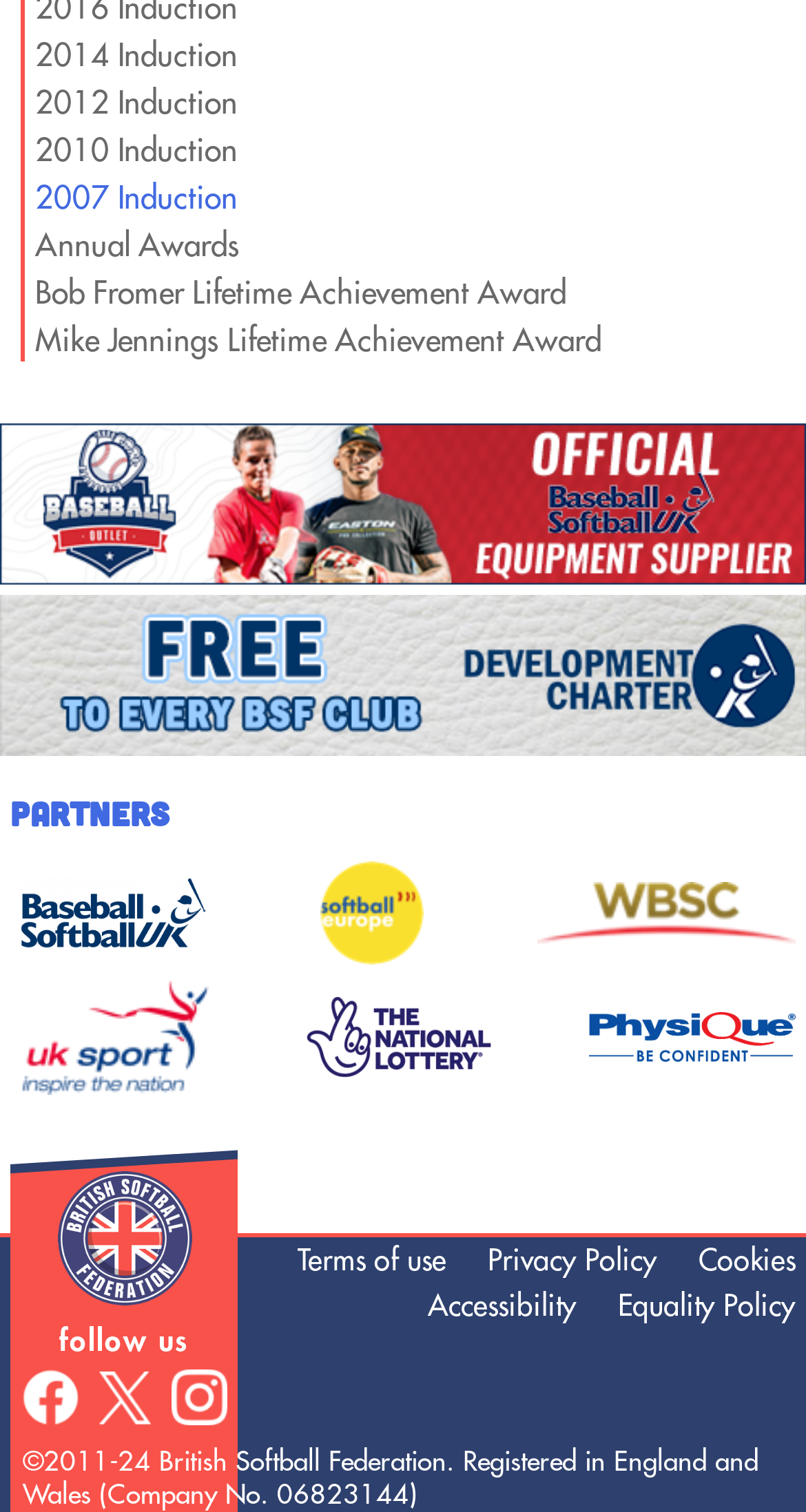Locate the bounding box coordinates of the clickable element to fulfill the following instruction: "Follow British Softball Federation on Facebook". Provide the coordinates as four float numbers between 0 and 1 in the format [left, top, right, bottom].

[0.027, 0.925, 0.096, 0.947]